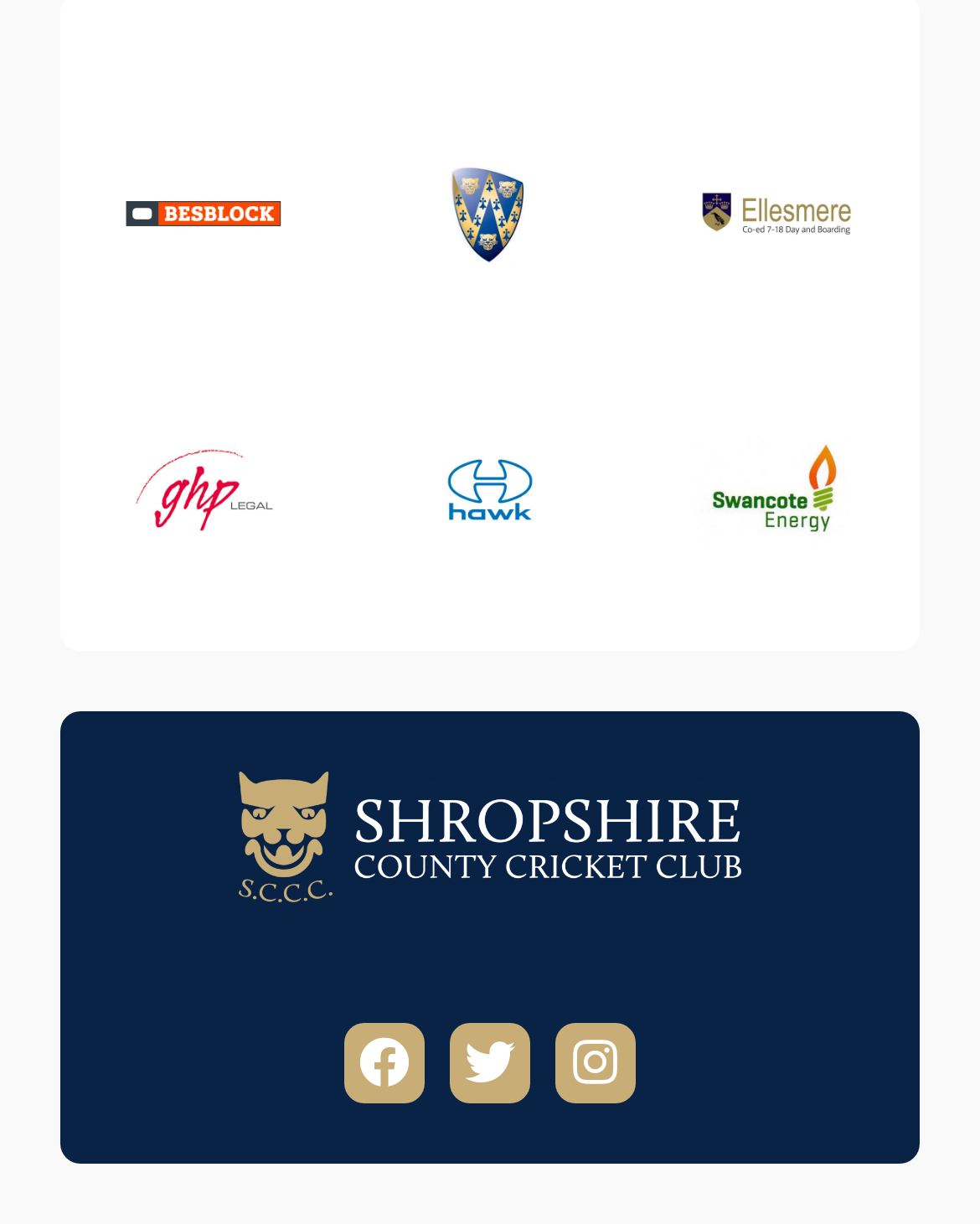Answer the question below with a single word or a brief phrase: 
How many social media links are present?

3